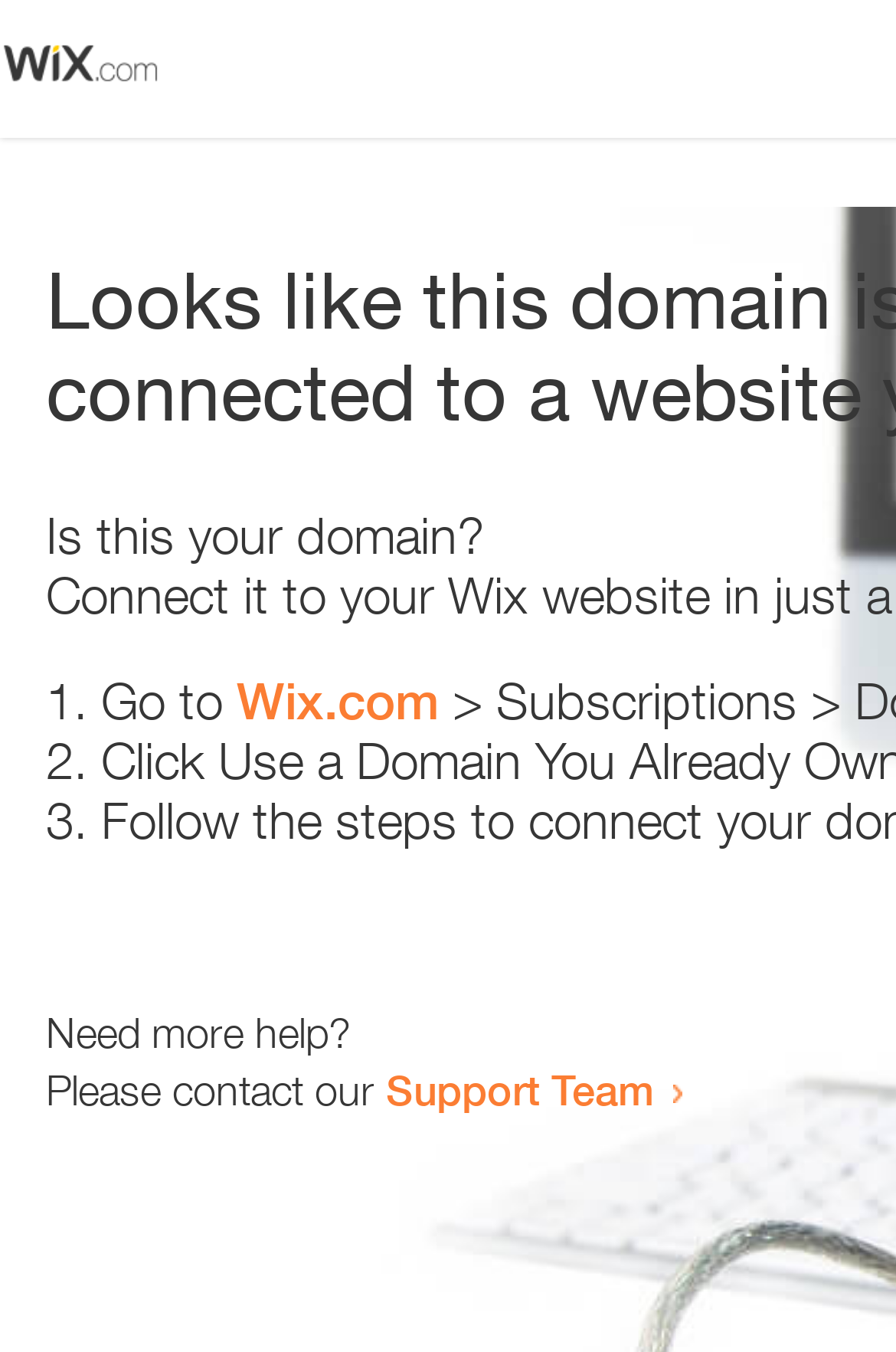Provide a one-word or short-phrase response to the question:
Who can be contacted for more help?

Support Team